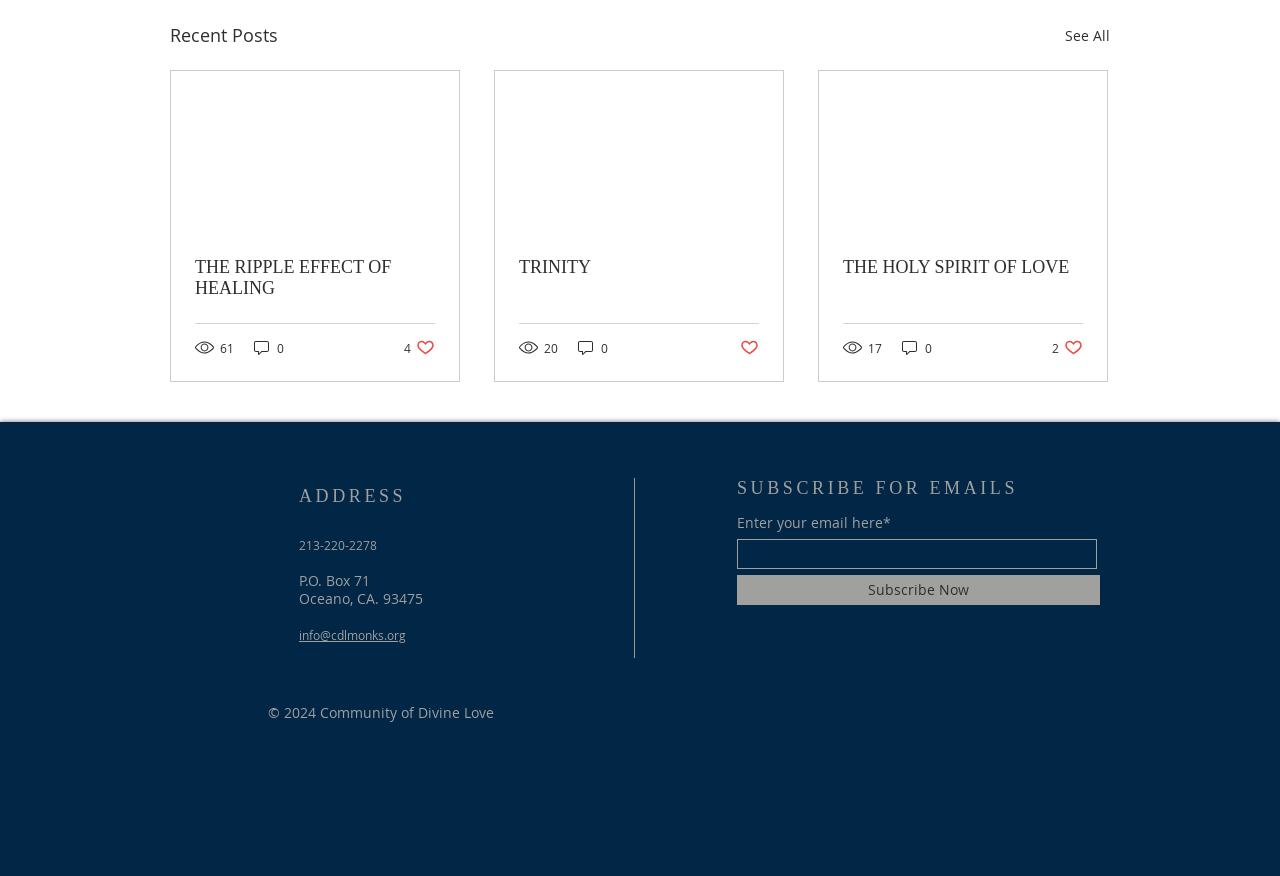Predict the bounding box of the UI element that fits this description: "See All".

[0.832, 0.024, 0.867, 0.057]